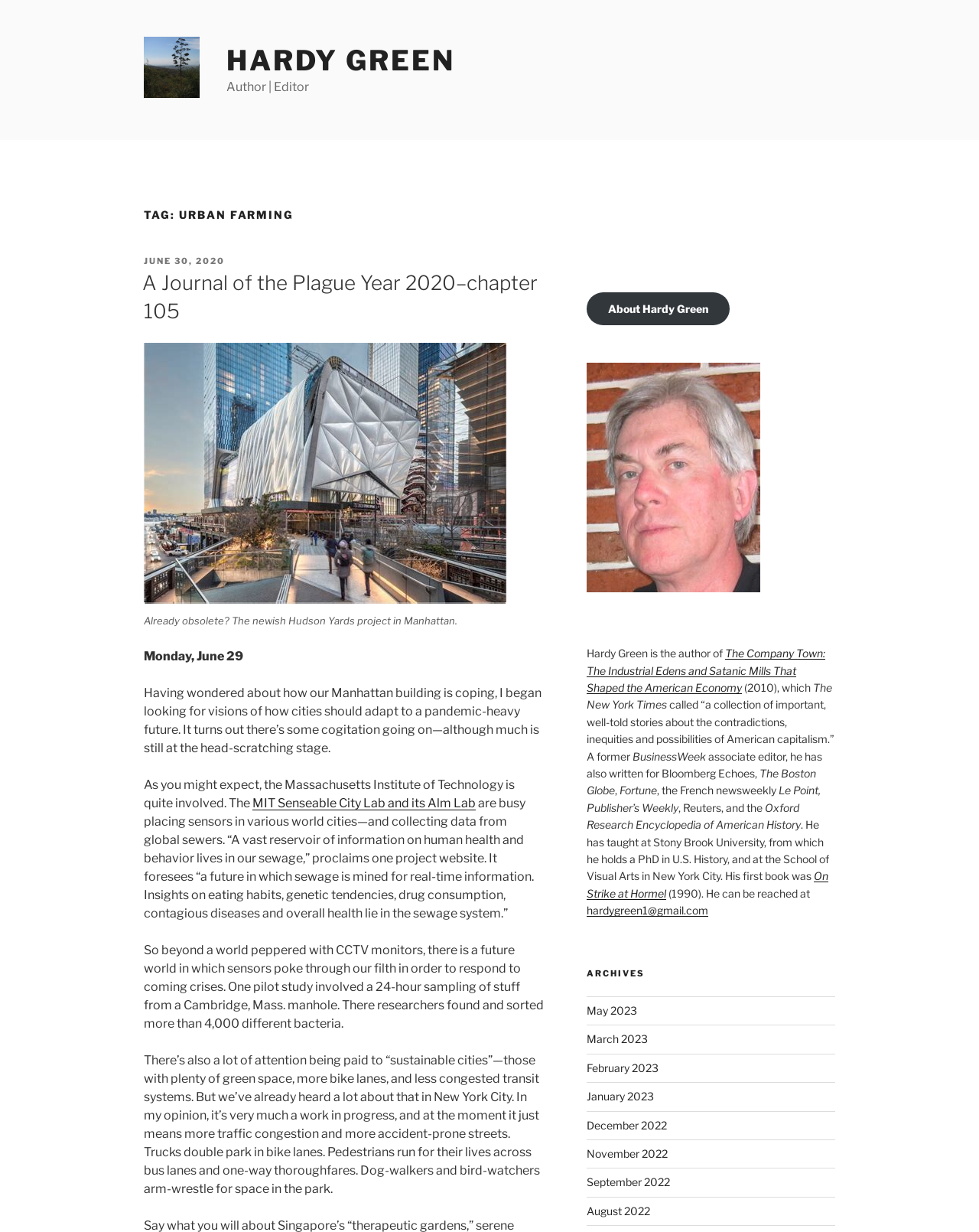Please find the top heading of the webpage and generate its text.

TAG: URBAN FARMING